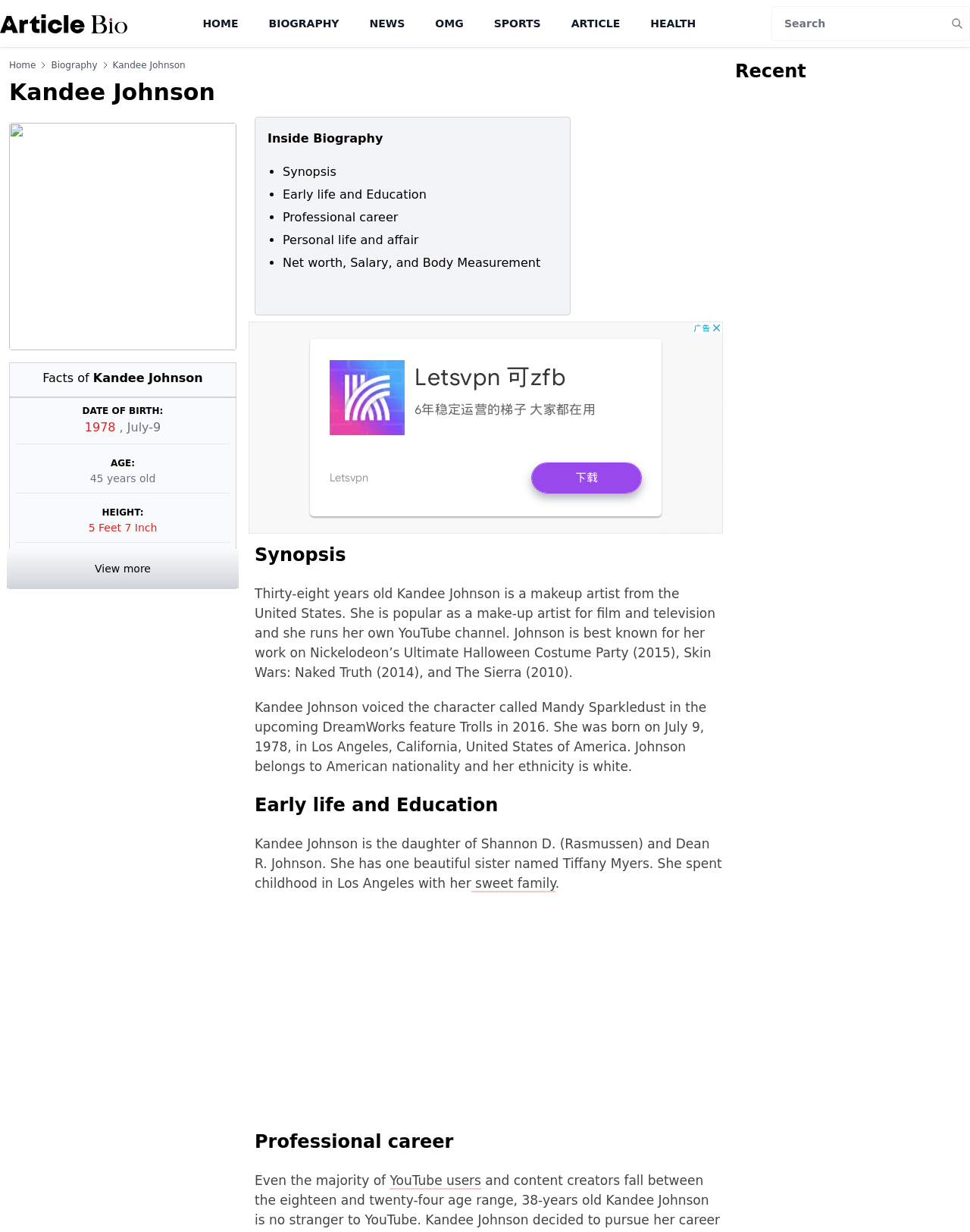Please identify the bounding box coordinates of the element I need to click to follow this instruction: "Read Kandee Johnson's synopsis".

[0.262, 0.476, 0.738, 0.552]